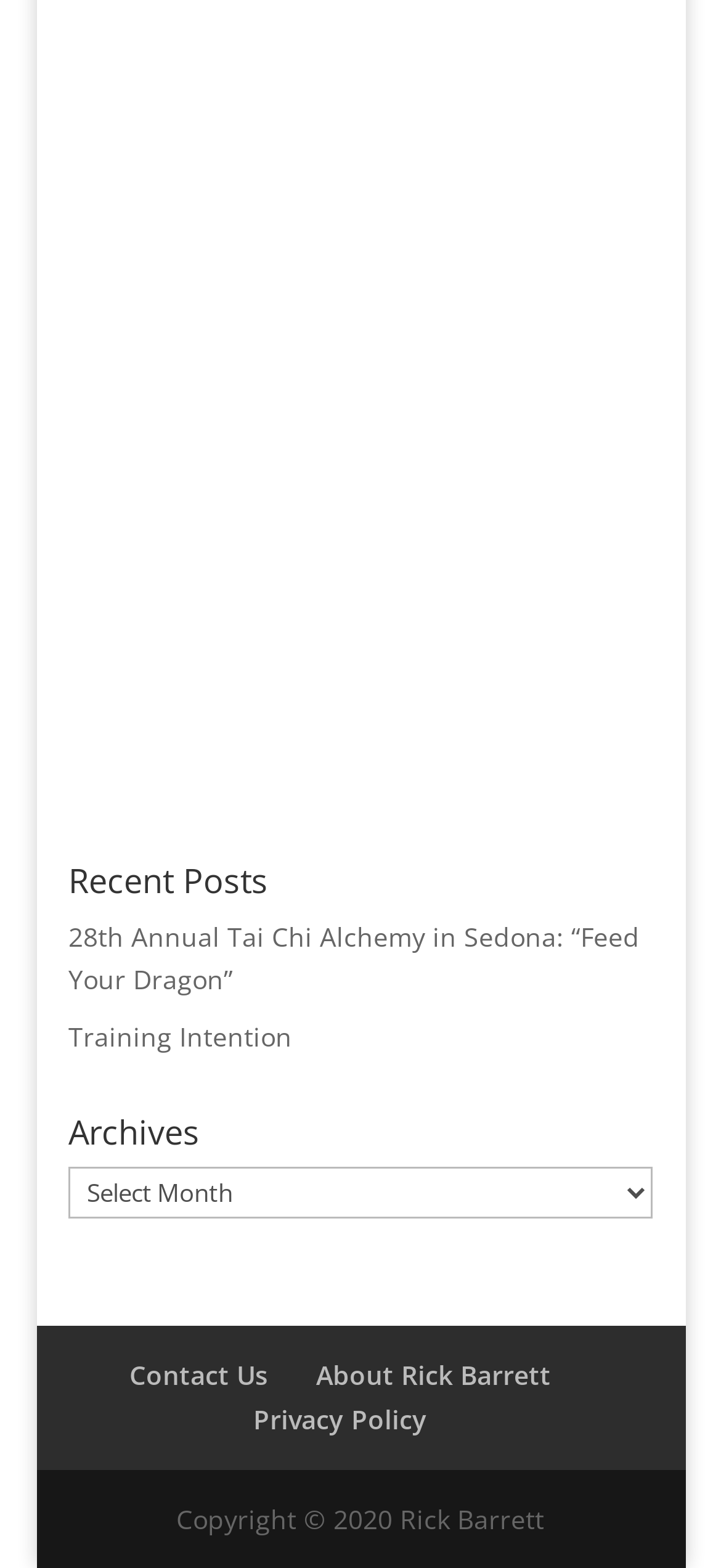Please provide a one-word or short phrase answer to the question:
What is the copyright year of the website?

2020